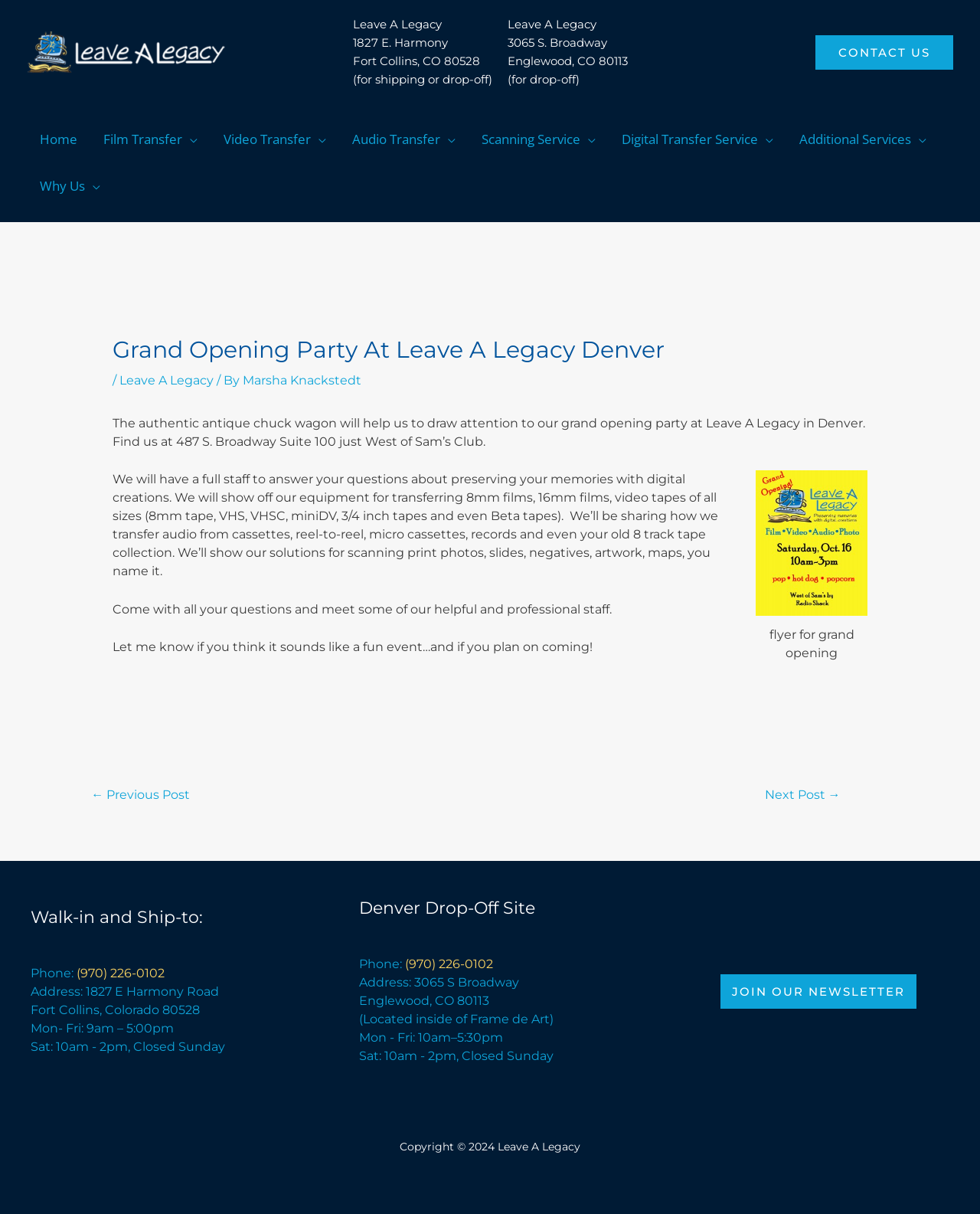Respond with a single word or short phrase to the following question: 
What is the phone number of the Denver Drop-Off Site?

(970) 226-0102